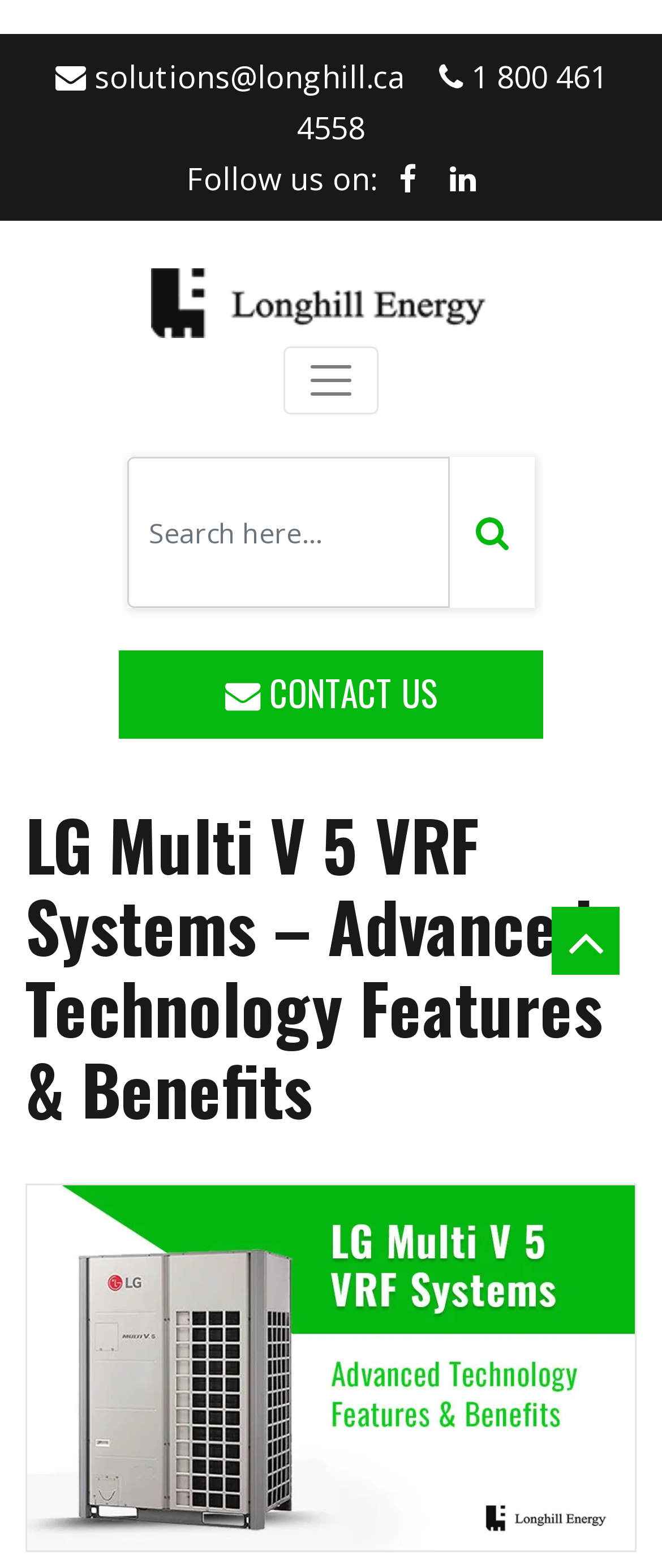What is the phone number to call for more information?
Based on the visual details in the image, please answer the question thoroughly.

I found the phone number by looking at the top navigation bar, where I saw a link with a phone icon and the text '1 800 461 4558'.